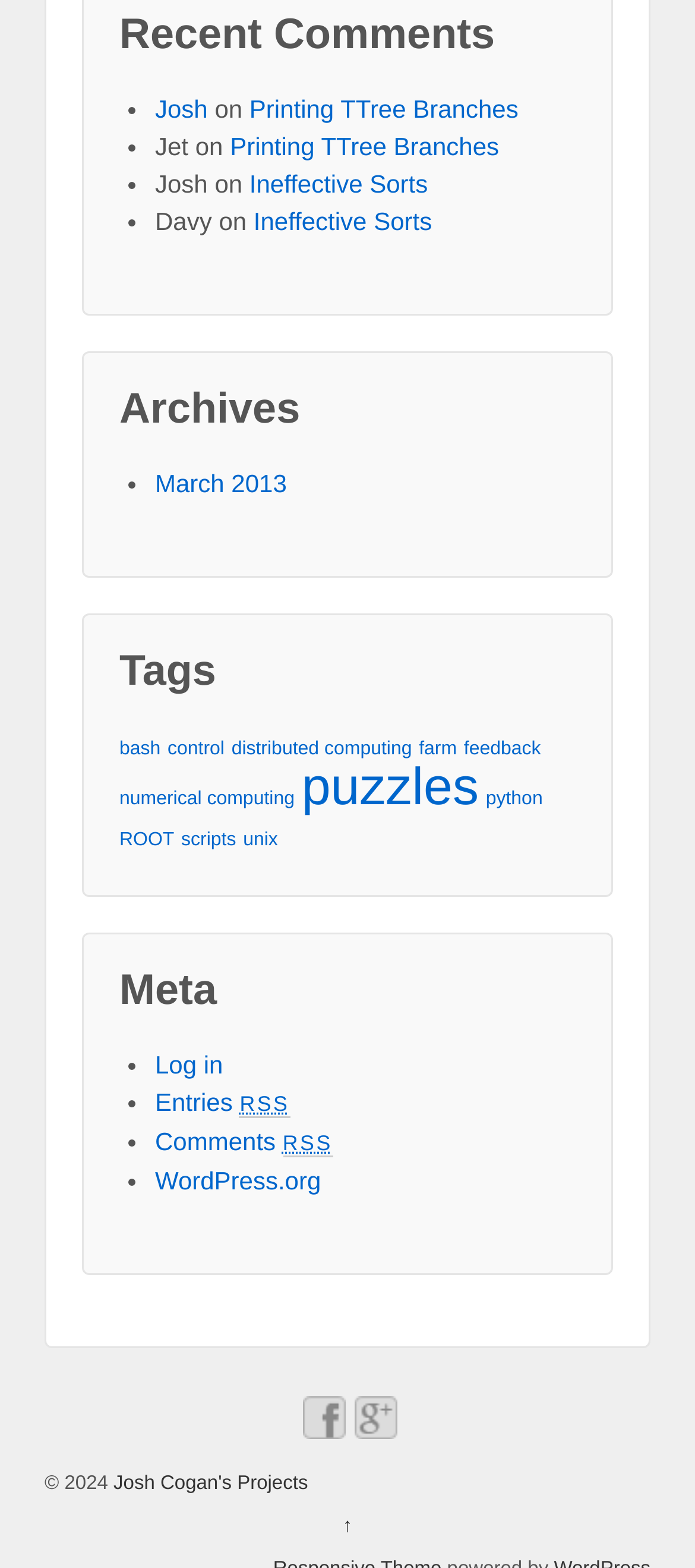Please determine the bounding box coordinates of the element's region to click for the following instruction: "log in".

[0.223, 0.67, 0.321, 0.688]